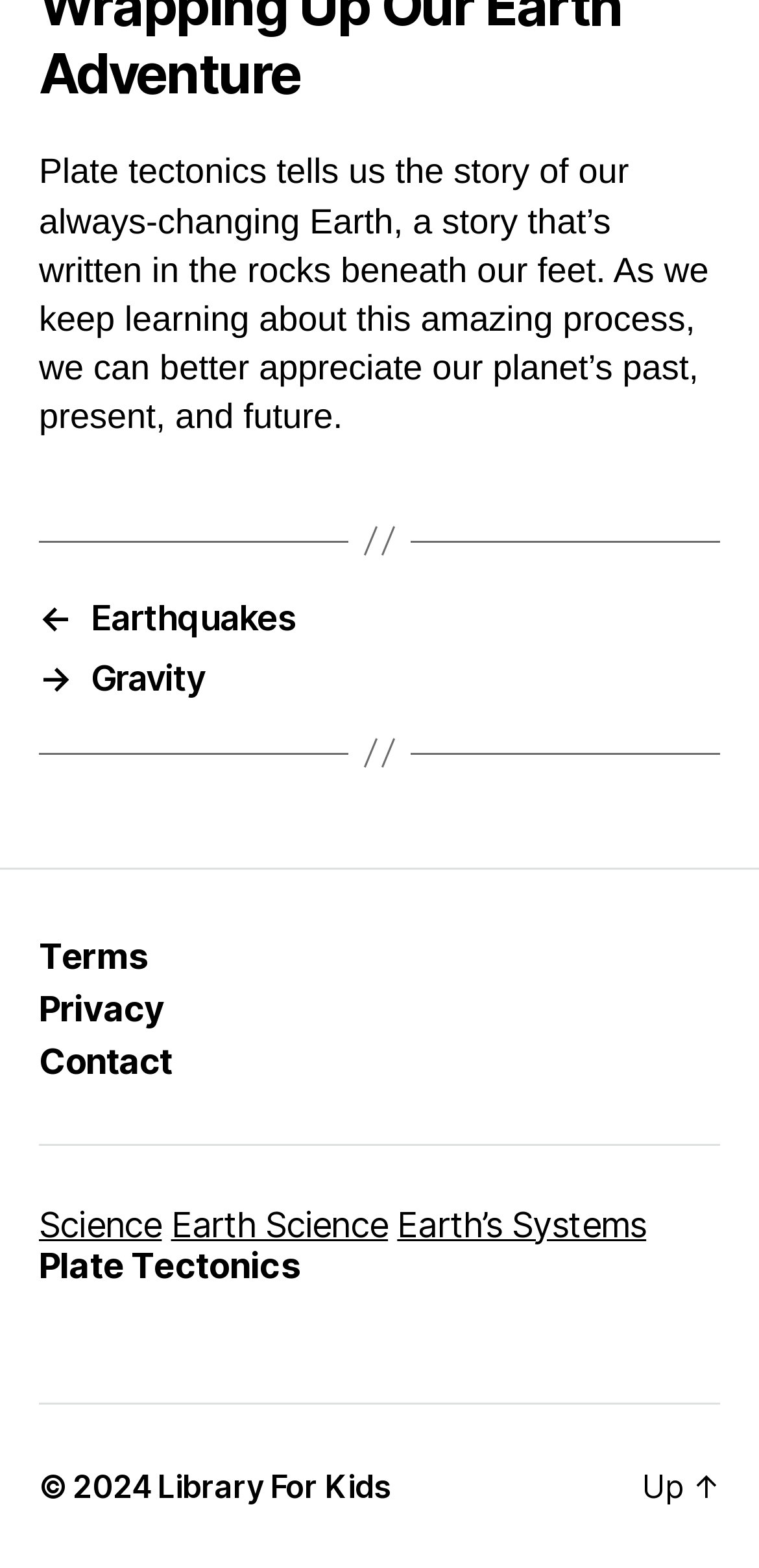Provide a brief response to the question using a single word or phrase: 
What are the main categories in the navigation menu?

Post, Footer